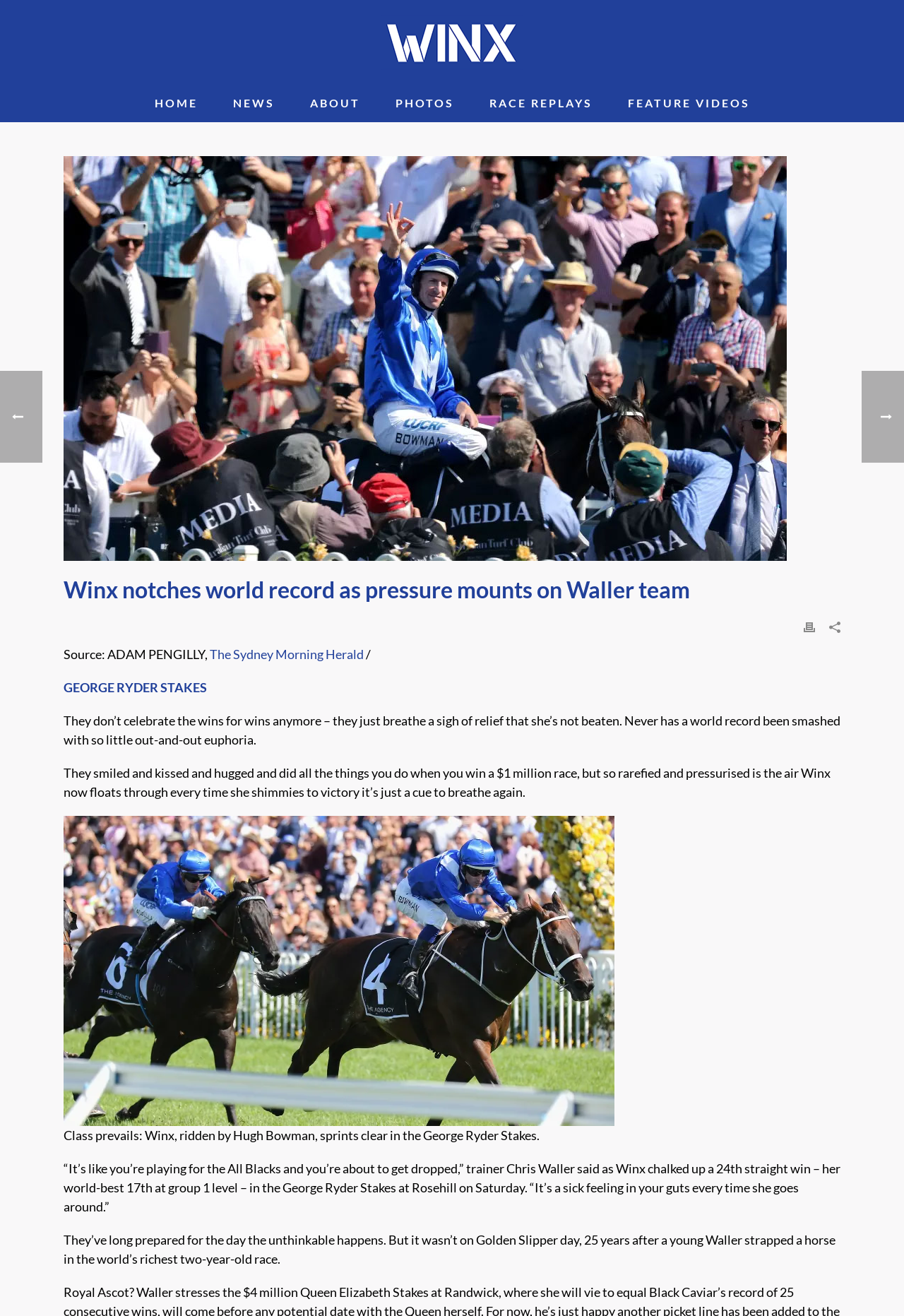Please find the bounding box coordinates of the element that must be clicked to perform the given instruction: "Go to the home page". The coordinates should be four float numbers from 0 to 1, i.e., [left, top, right, bottom].

[0.151, 0.064, 0.238, 0.093]